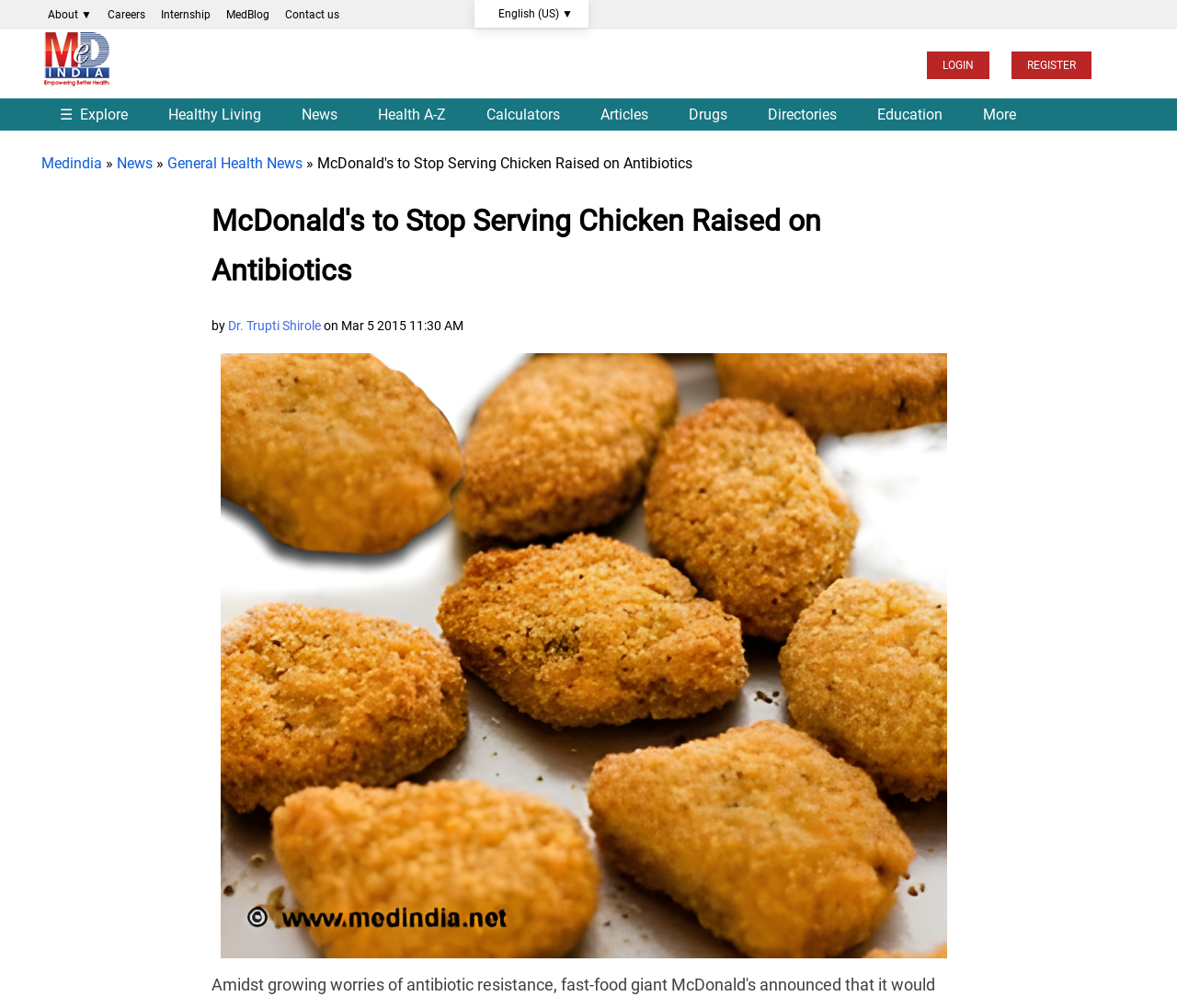Locate the bounding box coordinates of the area to click to fulfill this instruction: "Go to MedBlog". The bounding box should be presented as four float numbers between 0 and 1, in the order [left, top, right, bottom].

[0.187, 0.001, 0.234, 0.028]